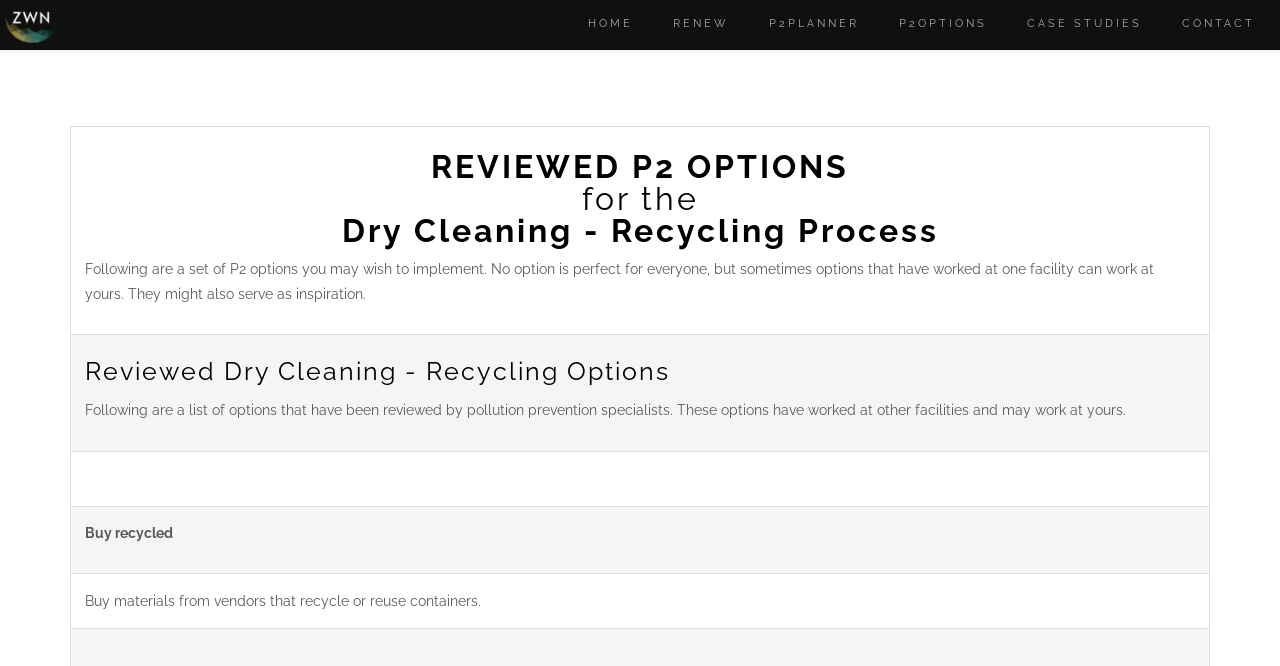Bounding box coordinates are specified in the format (top-left x, top-left y, bottom-right x, bottom-right y). All values are floating point numbers bounded between 0 and 1. Please provide the bounding box coordinate of the region this sentence describes: CASE STUDIES

[0.783, 0.014, 0.873, 0.059]